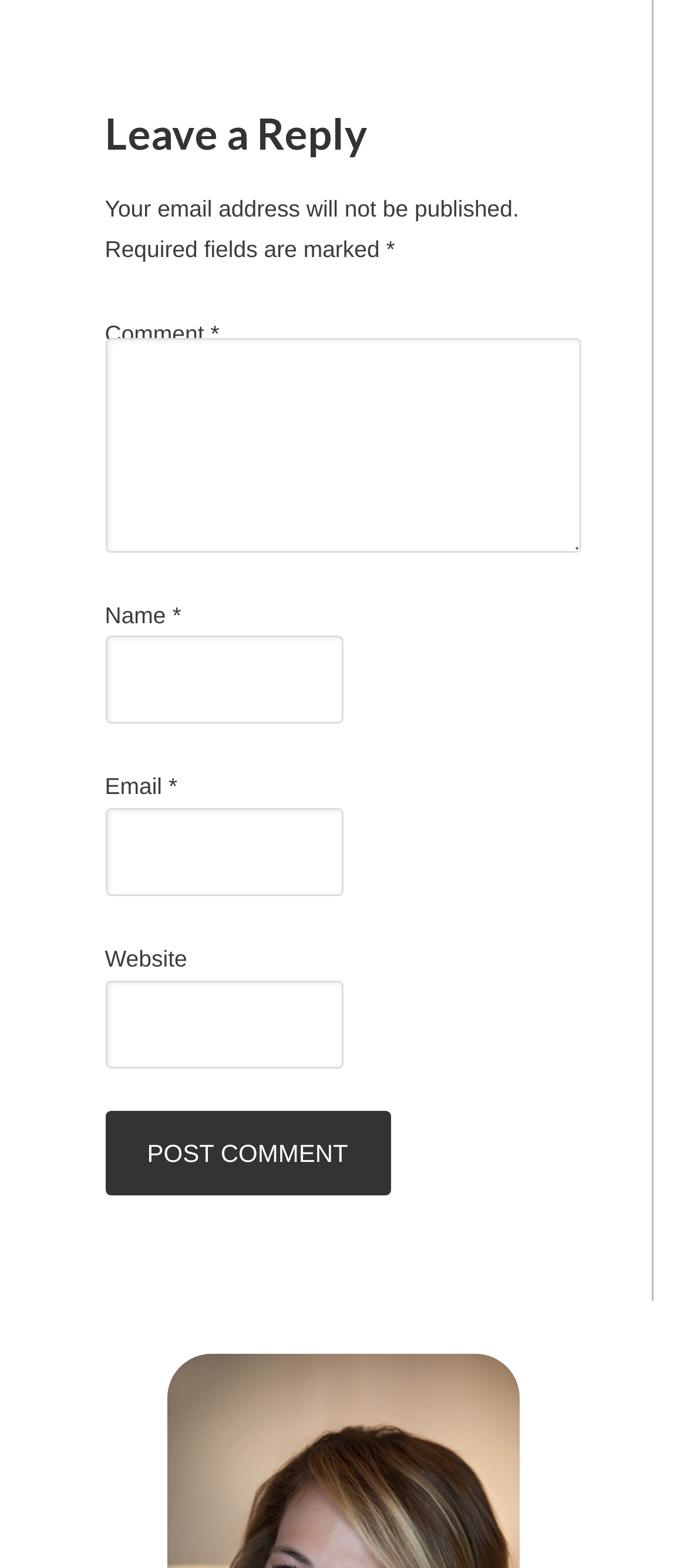What is the purpose of the comment section?
Provide a thorough and detailed answer to the question.

The purpose of the comment section can be inferred from the heading 'Leave a Reply' at the top of the section, which suggests that users can leave a comment or reply to a post.